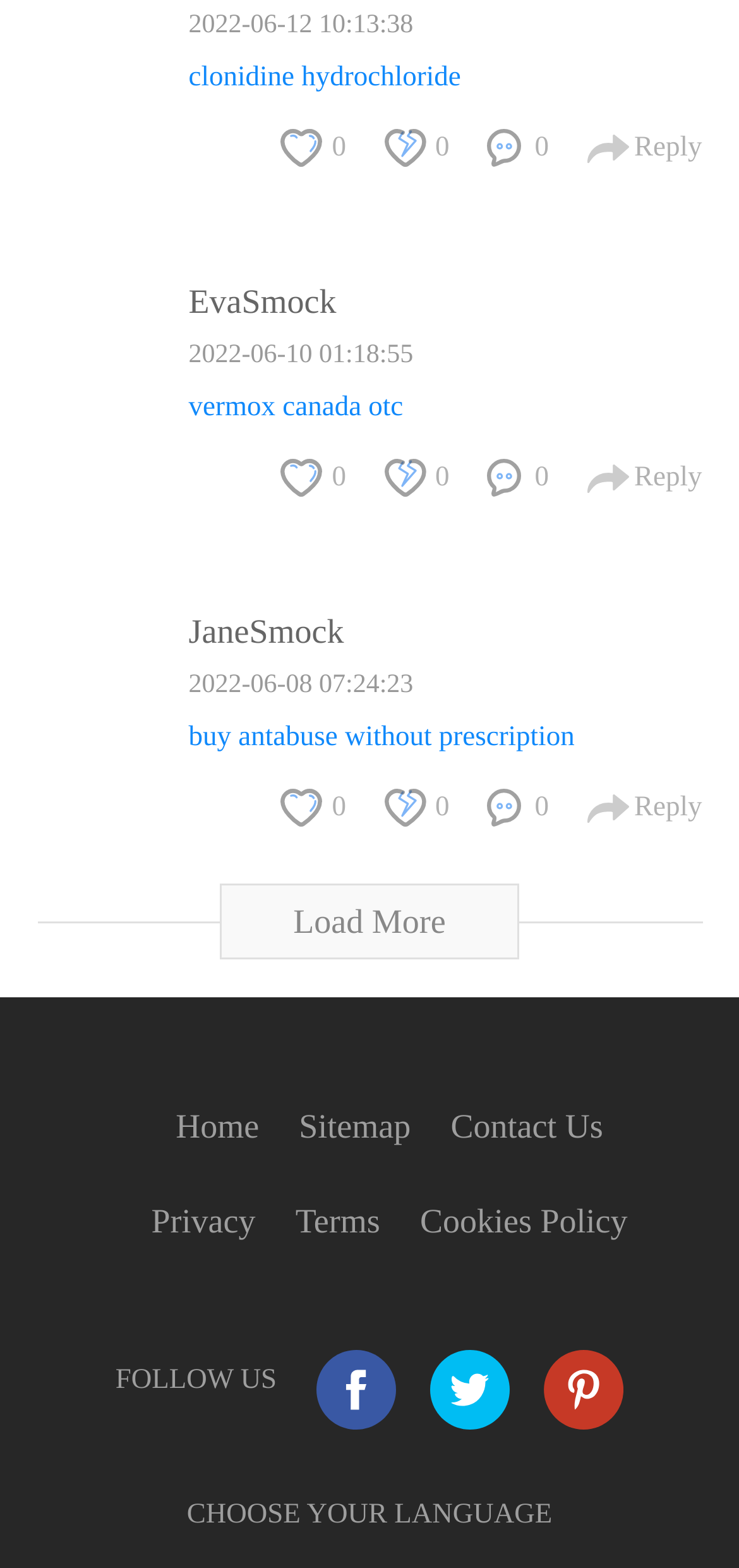Locate the bounding box of the user interface element based on this description: "vermox canada otc".

[0.255, 0.25, 0.546, 0.27]